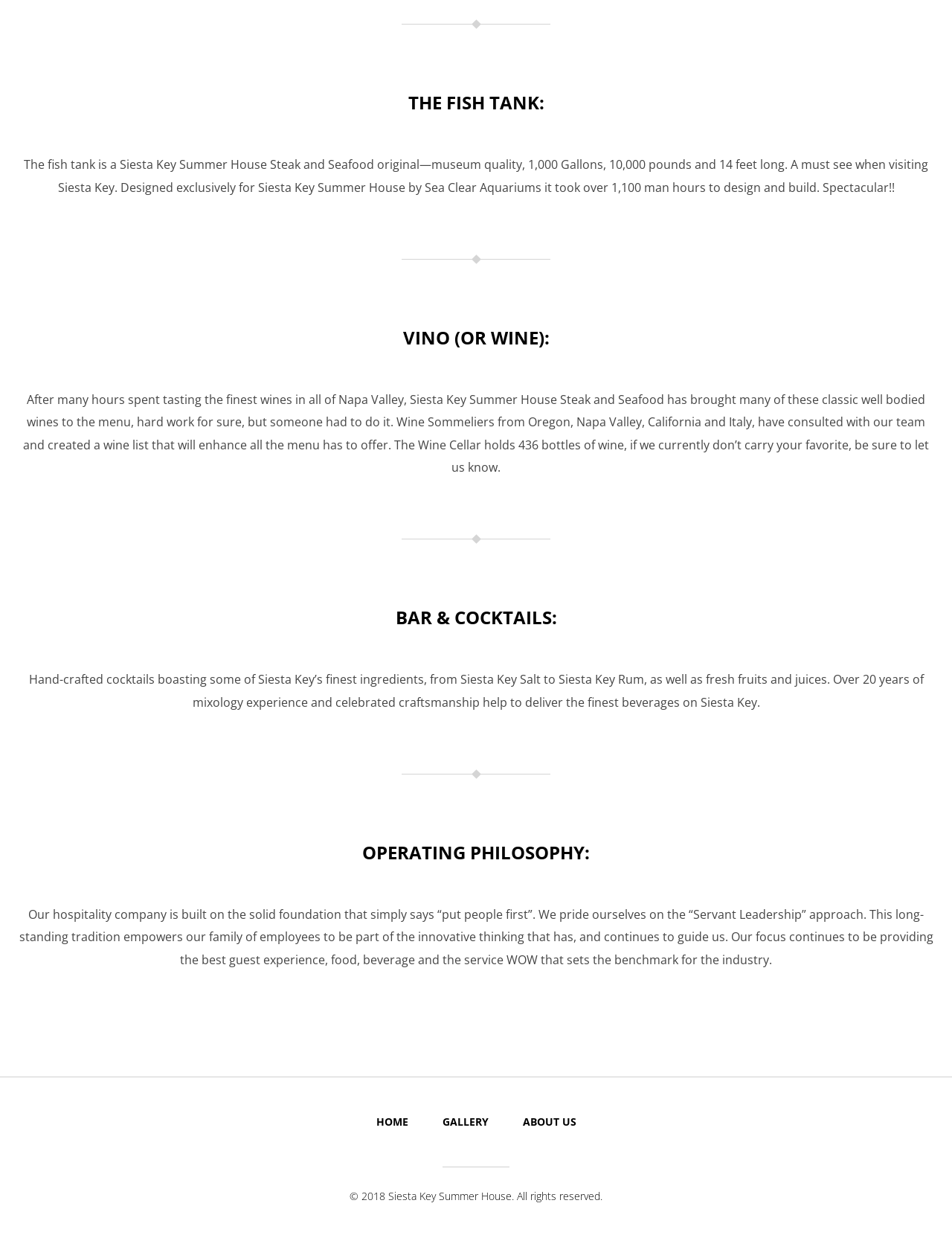What is the philosophy of the hospitality company?
Please respond to the question thoroughly and include all relevant details.

The answer can be found in the StaticText element with the description 'Our hospitality company is built on the solid foundation that simply says “put people first”. We pride ourselves on the “Servant Leadership” approach.' This text is located under the heading 'OPERATING PHILOSOPHY:'.